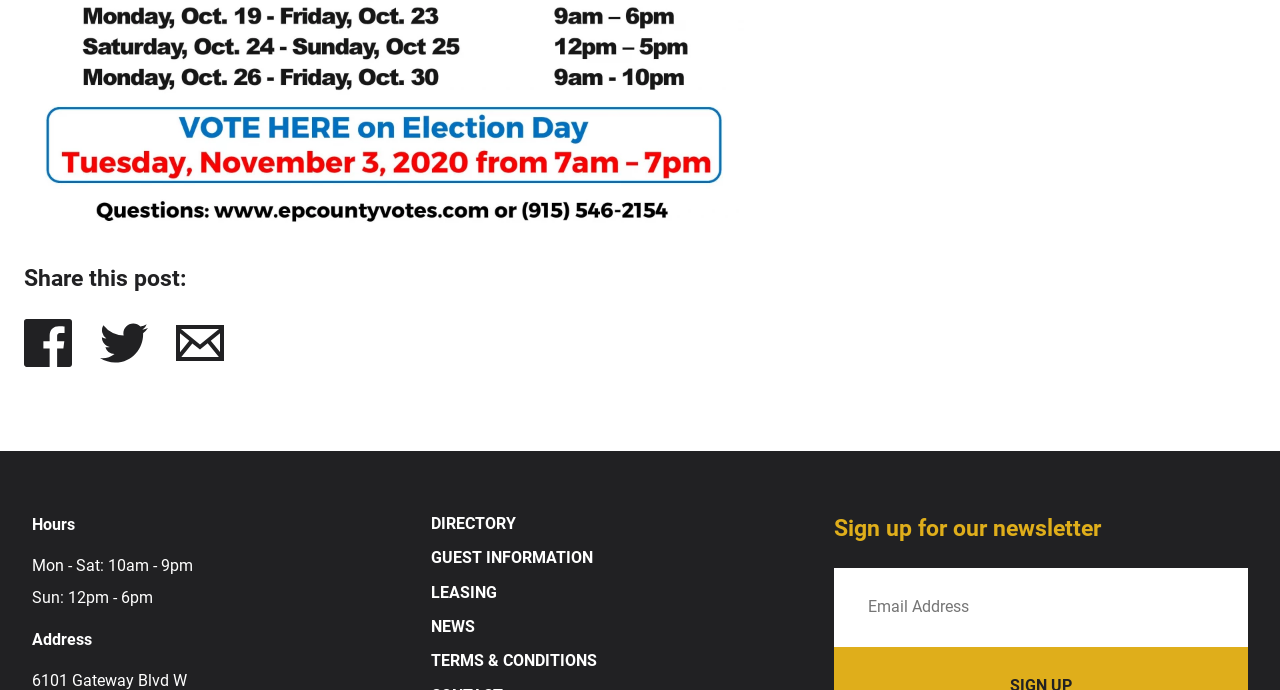How many links are available for sharing?
Please provide a single word or phrase in response based on the screenshot.

3